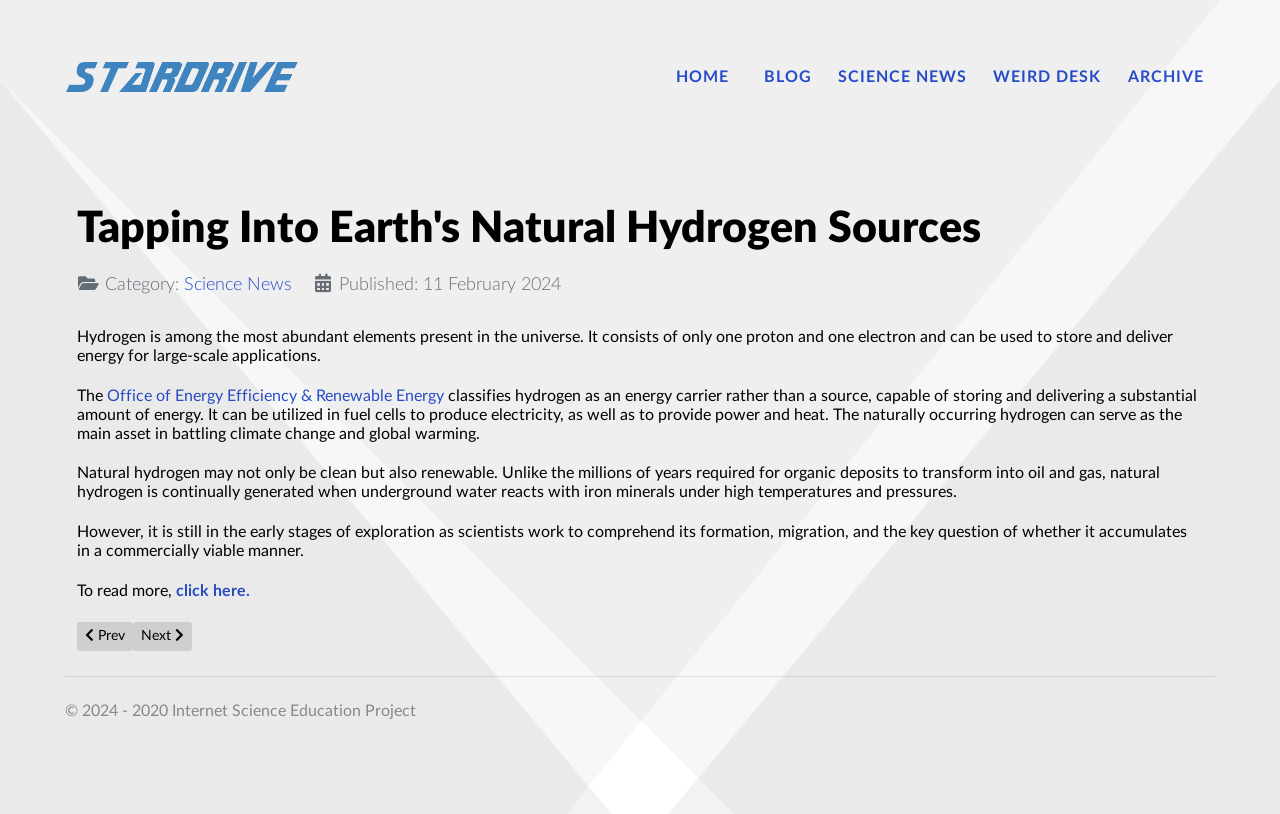Given the element description: "istanbul ev taşıma", predict the bounding box coordinates of this UI element. The coordinates must be four float numbers between 0 and 1, given as [left, top, right, bottom].

[0.258, 0.001, 0.357, 0.021]